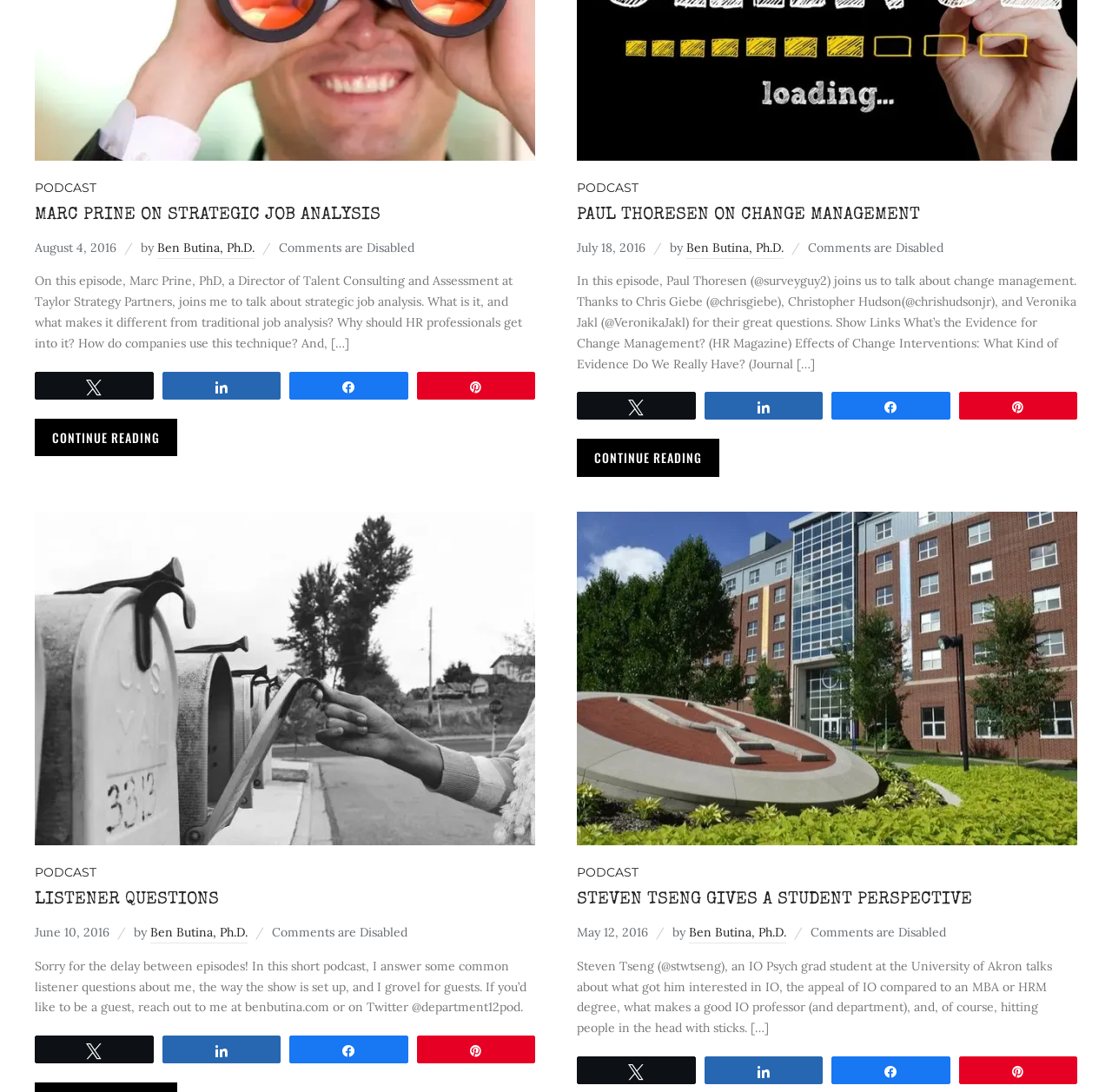Identify the bounding box of the UI element that matches this description: "alt="Pennsylvania Medical Society"".

None